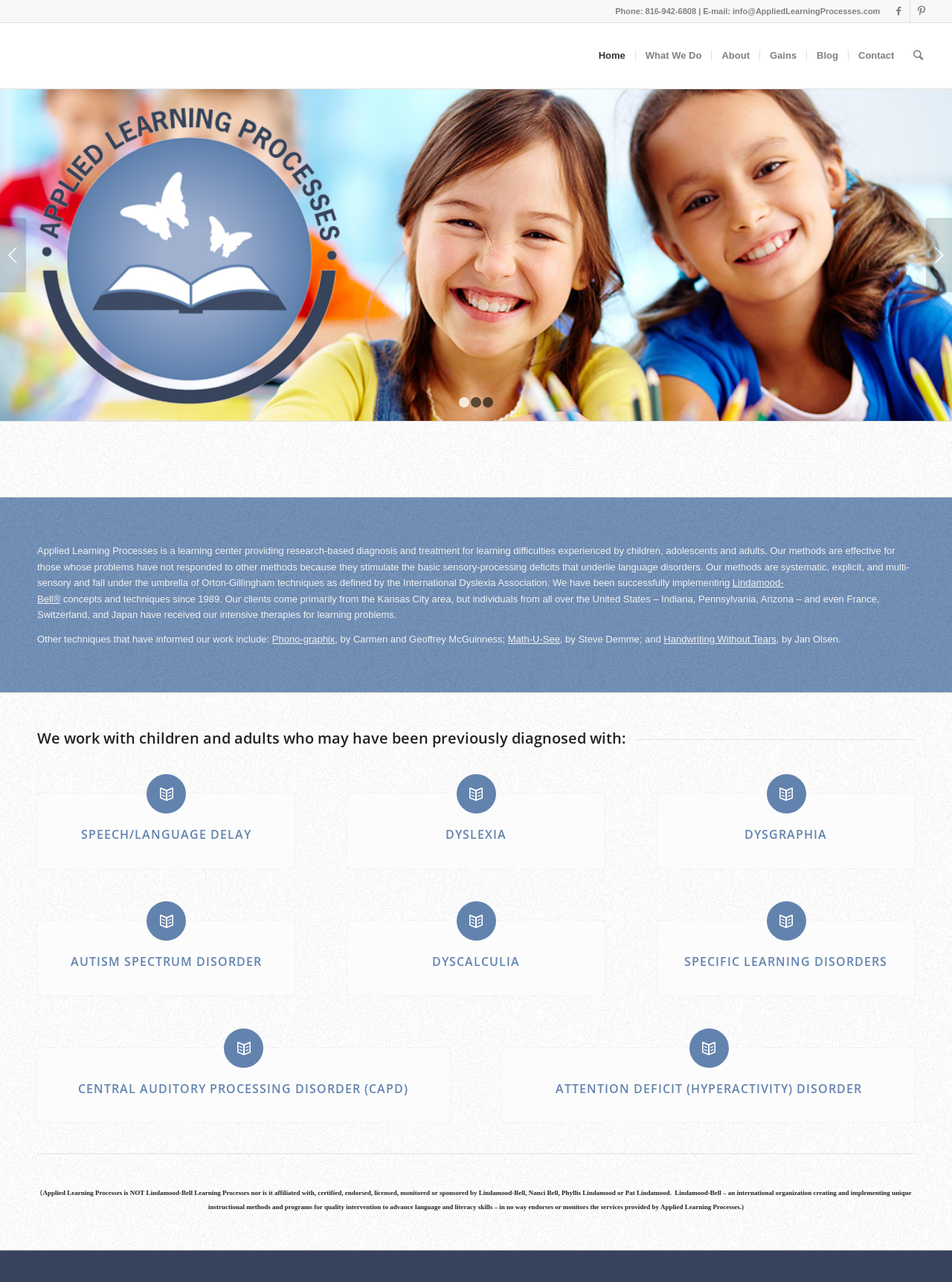Using the image as a reference, answer the following question in as much detail as possible:
What is the name of the learning center?

I found the name of the learning center by looking at the root element, which is the title of the webpage, and also by reading the static text element that describes the learning center.